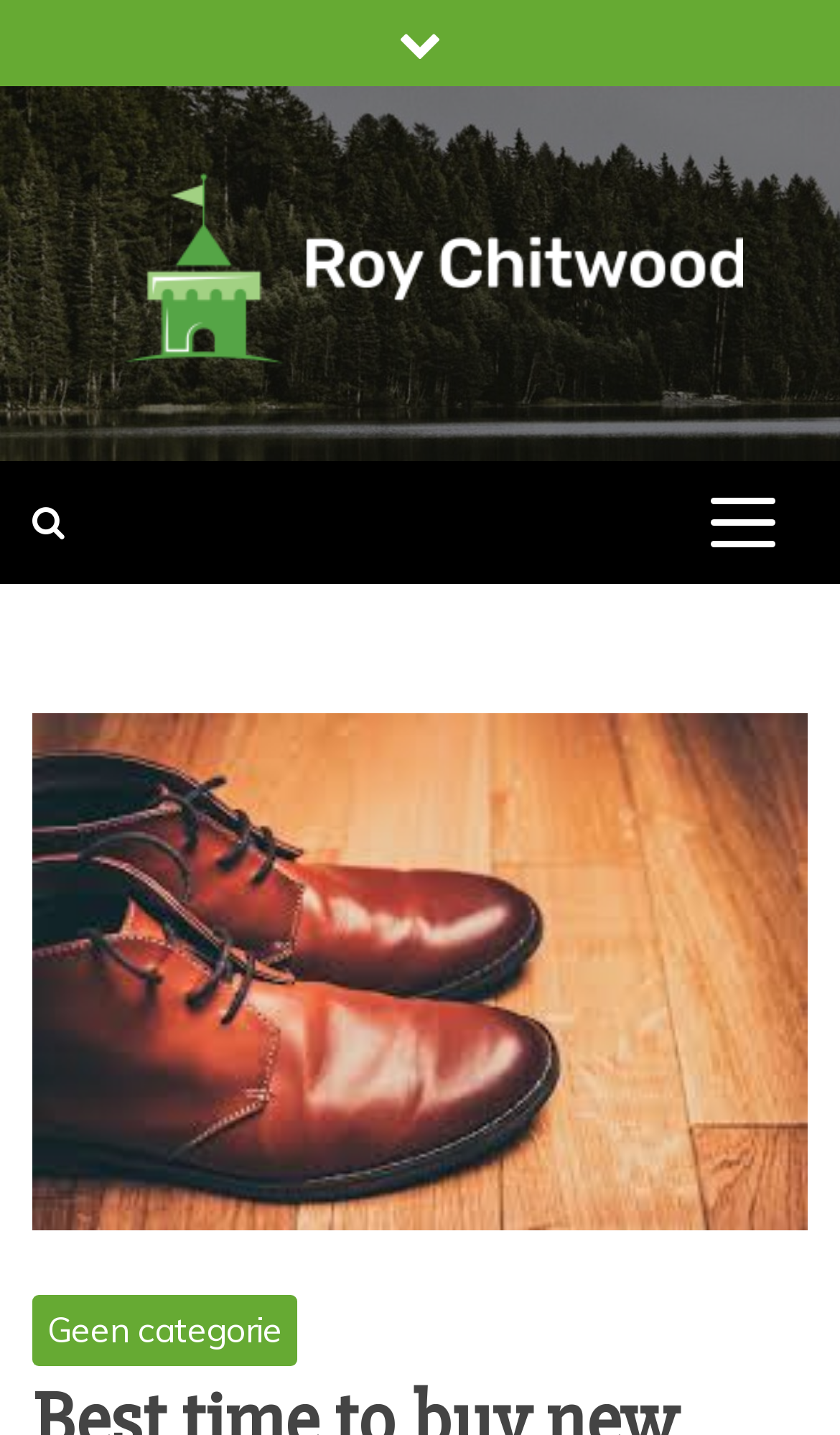Please find the bounding box for the following UI element description. Provide the coordinates in (top-left x, top-left y, bottom-right x, bottom-right y) format, with values between 0 and 1: Geen categorie

[0.038, 0.902, 0.354, 0.952]